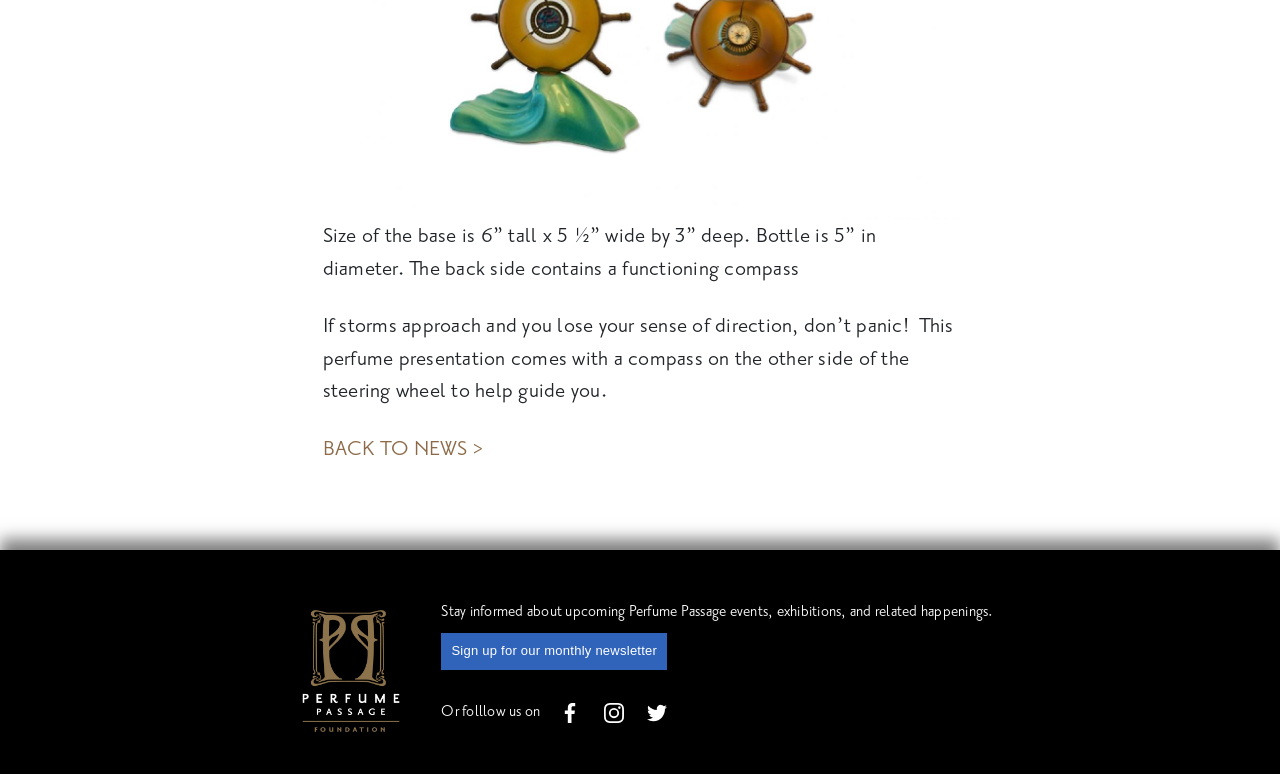Given the following UI element description: "alt="Twitter"", find the bounding box coordinates in the webpage screenshot.

[0.505, 0.906, 0.521, 0.933]